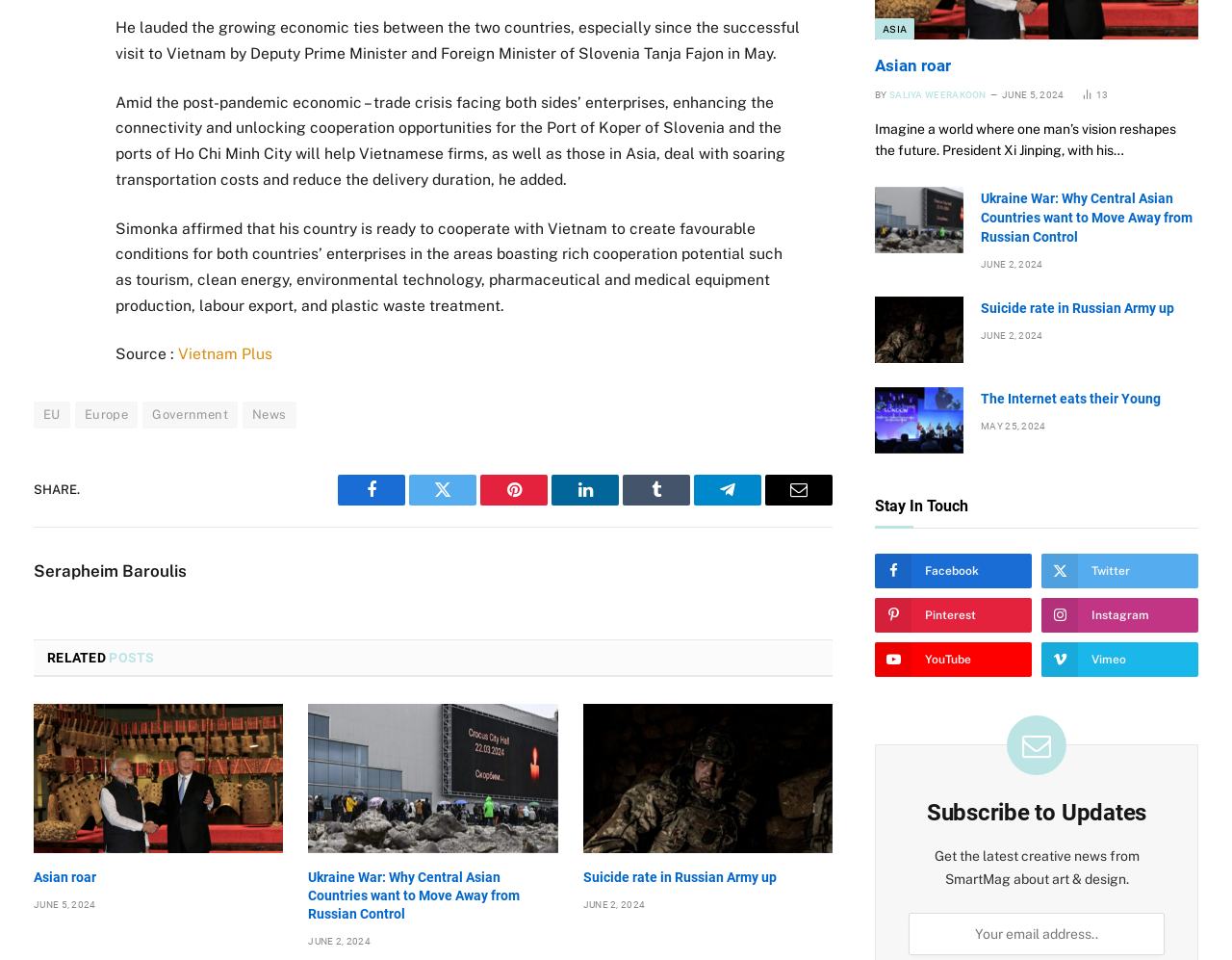What is the topic of the article?
Refer to the image and provide a one-word or short phrase answer.

Economic ties